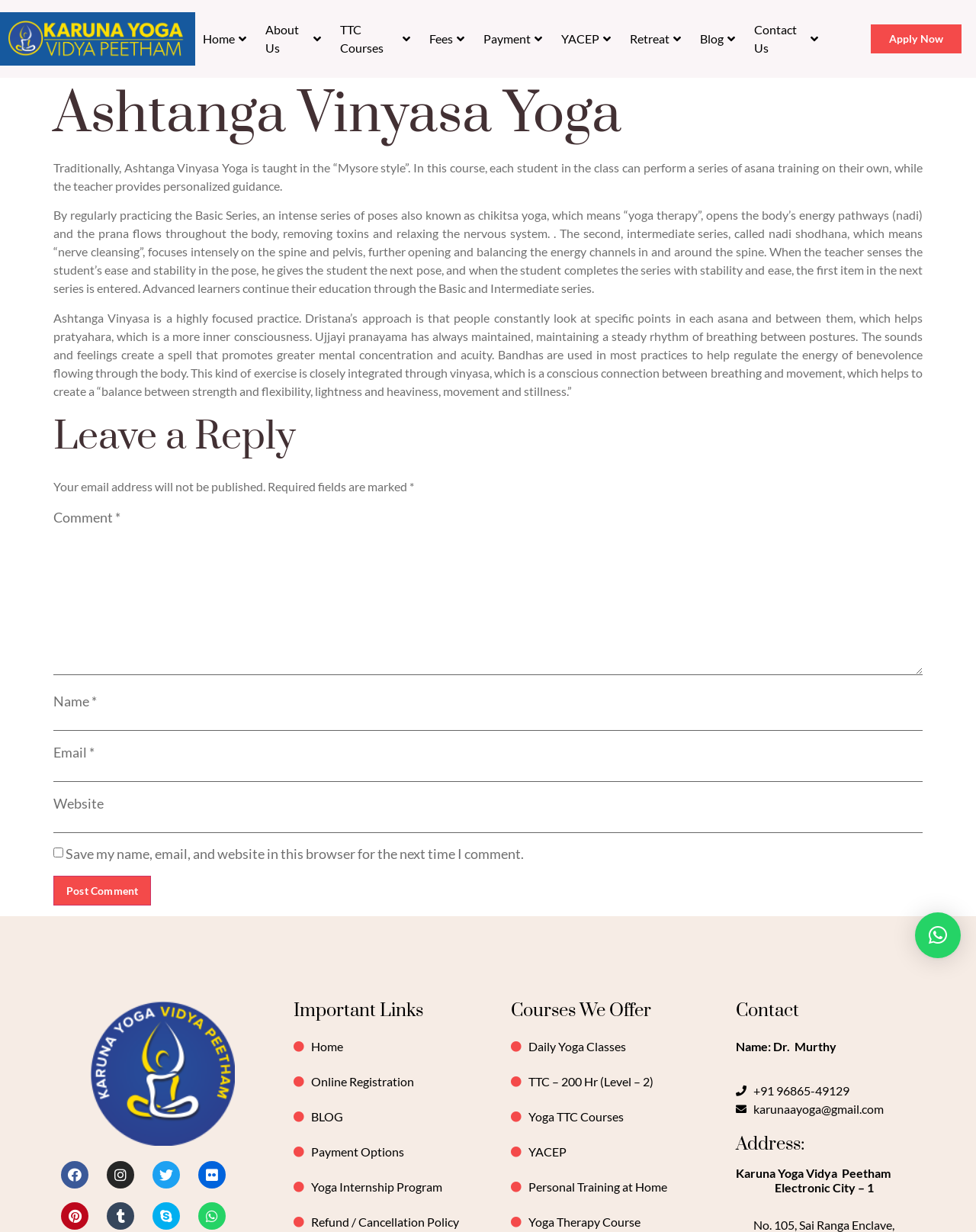What is the purpose of the second series of poses in Ashtanga Vinyasa Yoga?
Offer a detailed and exhaustive answer to the question.

This question can be answered by reading the second paragraph of the webpage, which explains the purpose of the second series of poses, also known as nadi shodhana, which means 'nerve cleansing'.